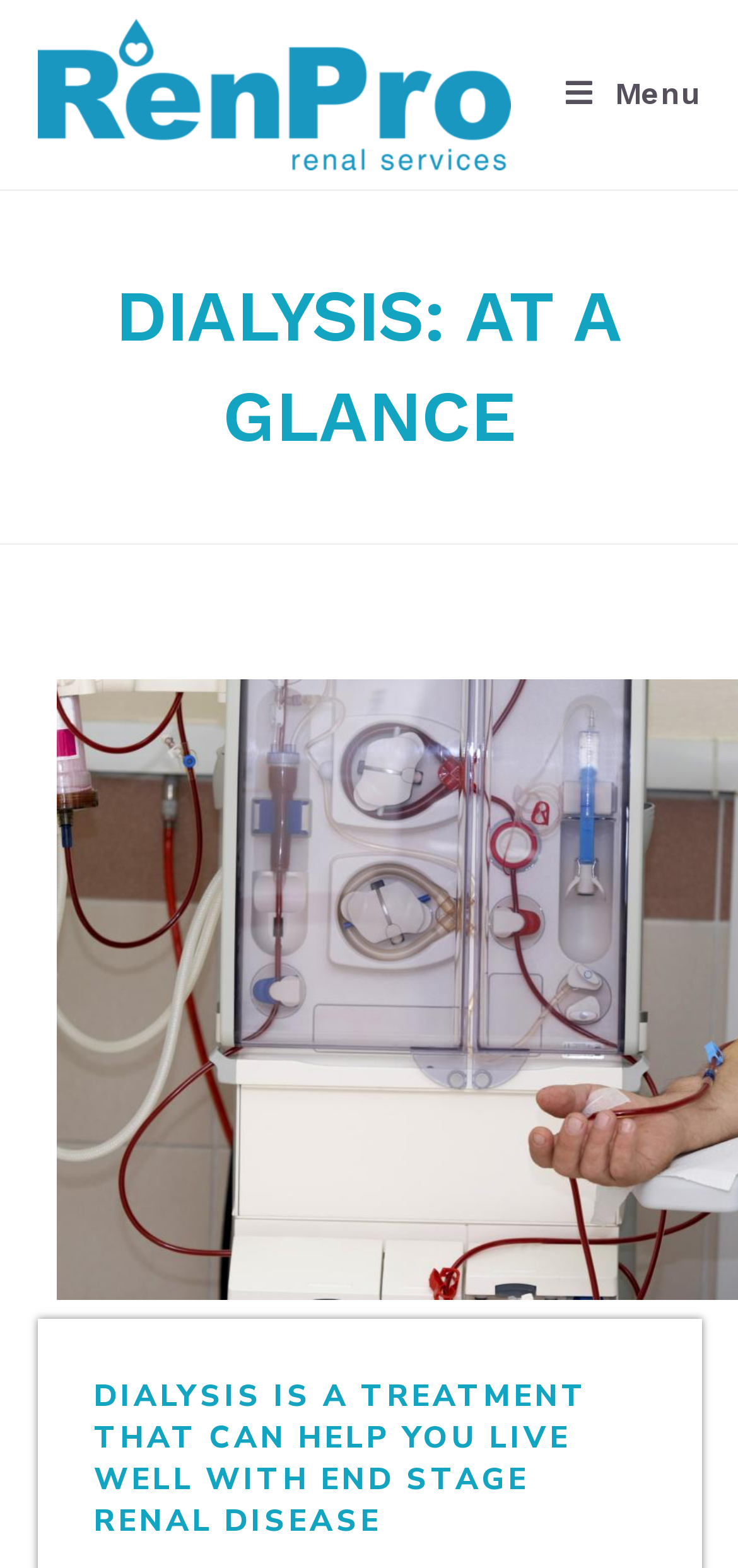Find the coordinates for the bounding box of the element with this description: "Menu Close".

[0.766, 0.0, 0.95, 0.121]